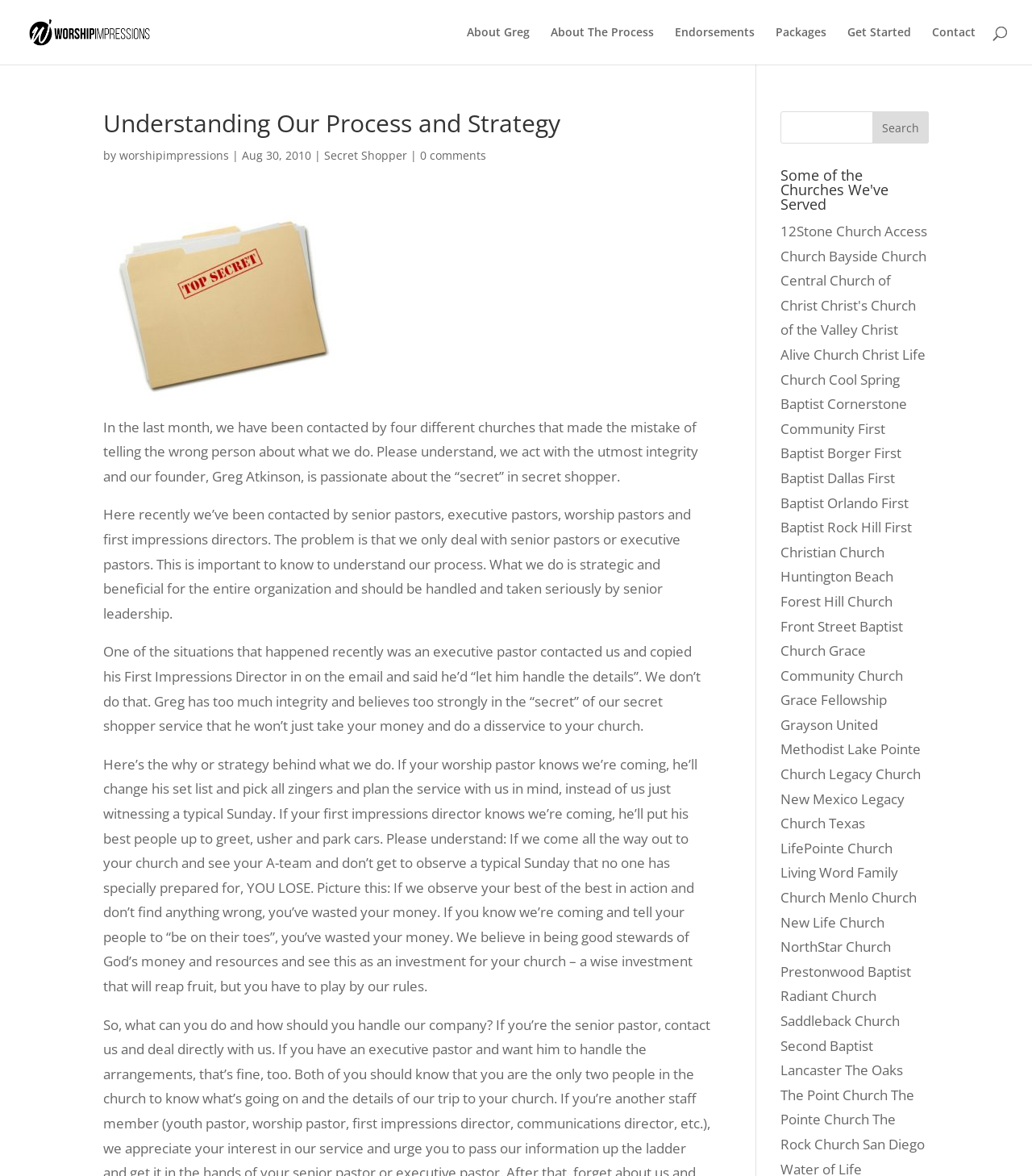Please indicate the bounding box coordinates of the element's region to be clicked to achieve the instruction: "Search for a church". Provide the coordinates as four float numbers between 0 and 1, i.e., [left, top, right, bottom].

[0.756, 0.095, 0.9, 0.122]